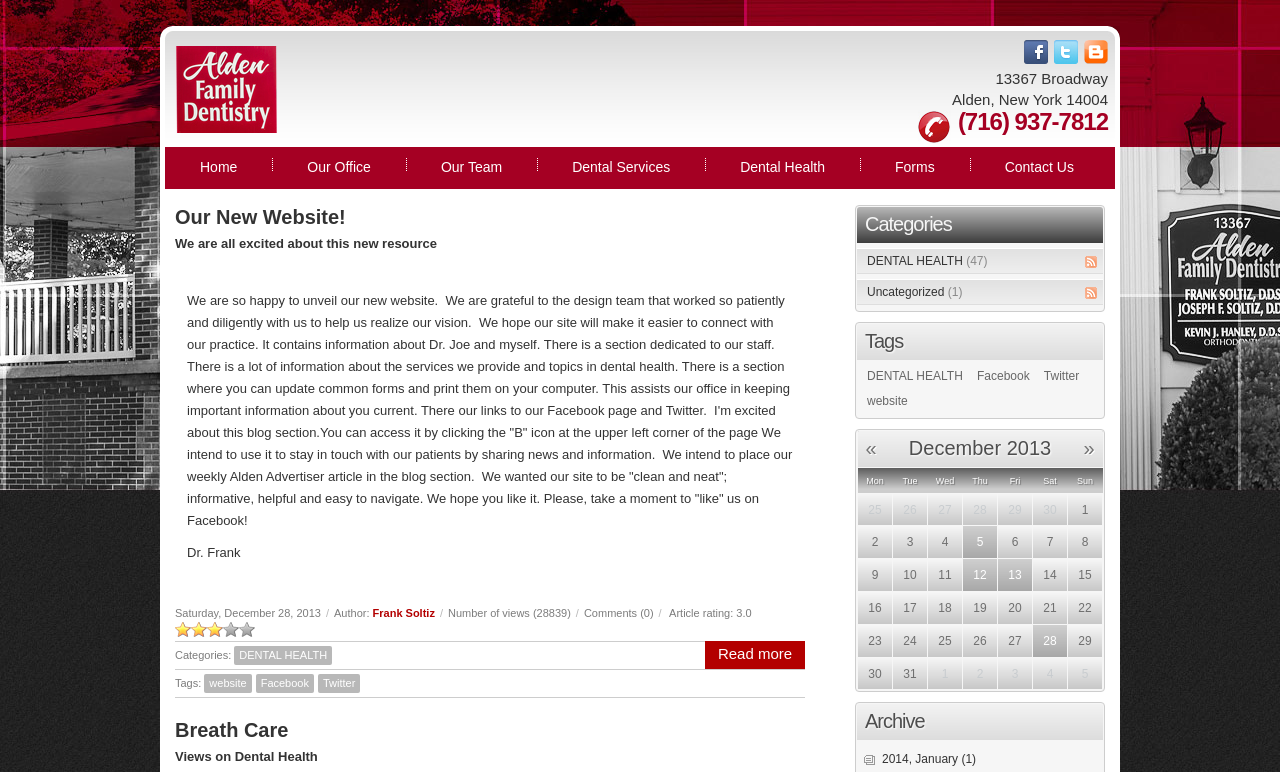Offer a meticulous caption that includes all visible features of the webpage.

The webpage is a blog page for Alden Family Dentistry, a dental practice located at 13367 Broadway, Alden, New York 14004. The page has a header section at the top with the practice's name, address, and phone number. Below this, there is a navigation menu with links to various sections of the website, including Home, Our Office, Our Team, Dental Services, Dental Health, Forms, and Contact Us.

The main content of the page is a blog post titled "Our New Website!" with a heading that reads "We are all excited about this new resource." The post is written by Dr. Frank and dated Saturday, December 28, 2013. The post discusses the launch of the new website and its features, including information about the practice, staff, services, and dental health topics. There are also links to the practice's Facebook and Twitter pages.

Below the blog post, there are several sections, including a "Categories" section with links to topics such as Dental Health, a "Tags" section with links to keywords like Facebook and Twitter, and a "Breath Care" section with a link to a related article. There is also a "Views on Dental Health" section with a link to another article.

On the right side of the page, there is a sidebar with links to various sections of the website, including RSS feeds, categories, and tags. There is also a calendar section that displays the days of the week and allows users to navigate to different months.

Throughout the page, there are several links and buttons that allow users to interact with the website, including links to read more articles, leave comments, and share content on social media.